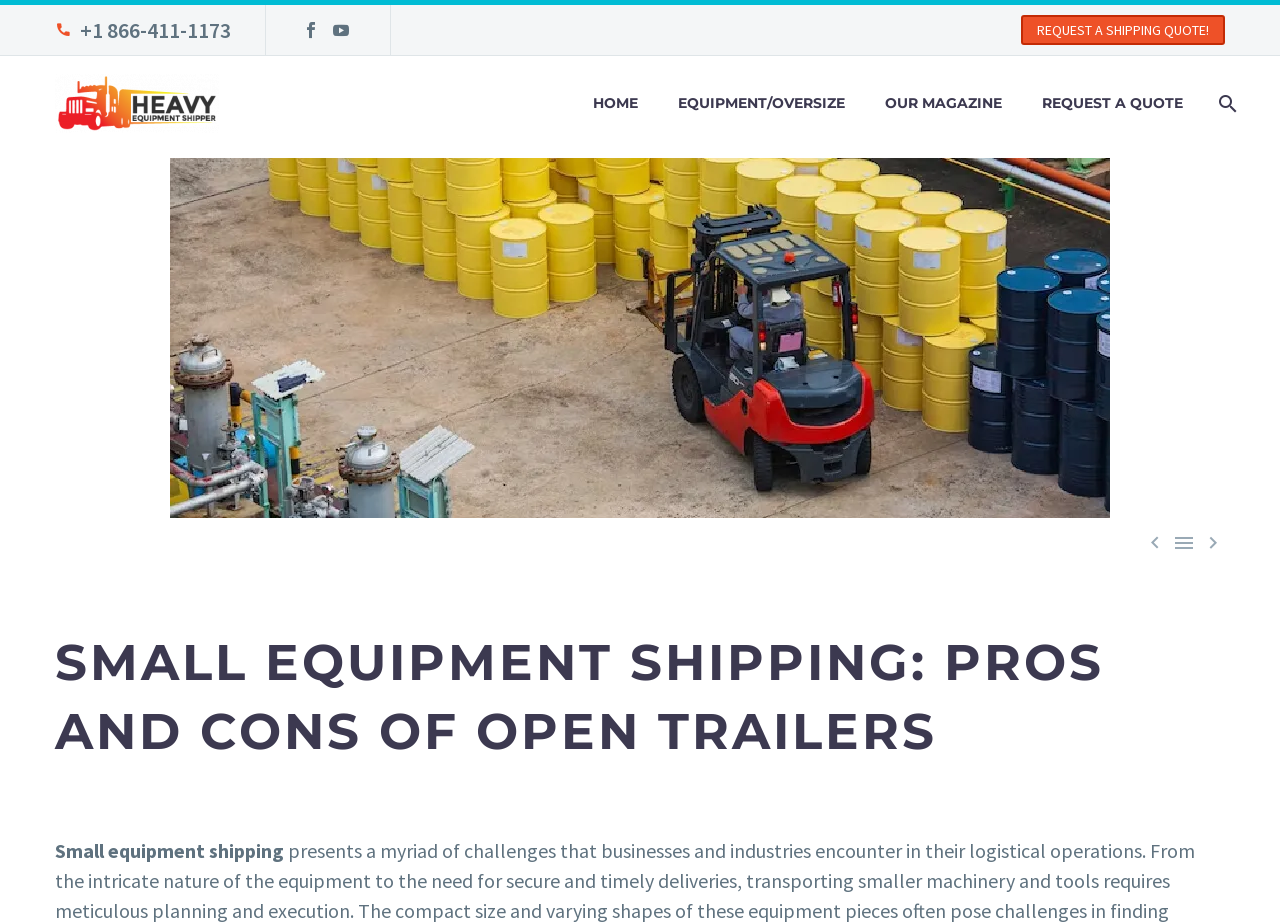Please find and report the primary heading text from the webpage.

SMALL EQUIPMENT SHIPPING: PROS AND CONS OF OPEN TRAILERS